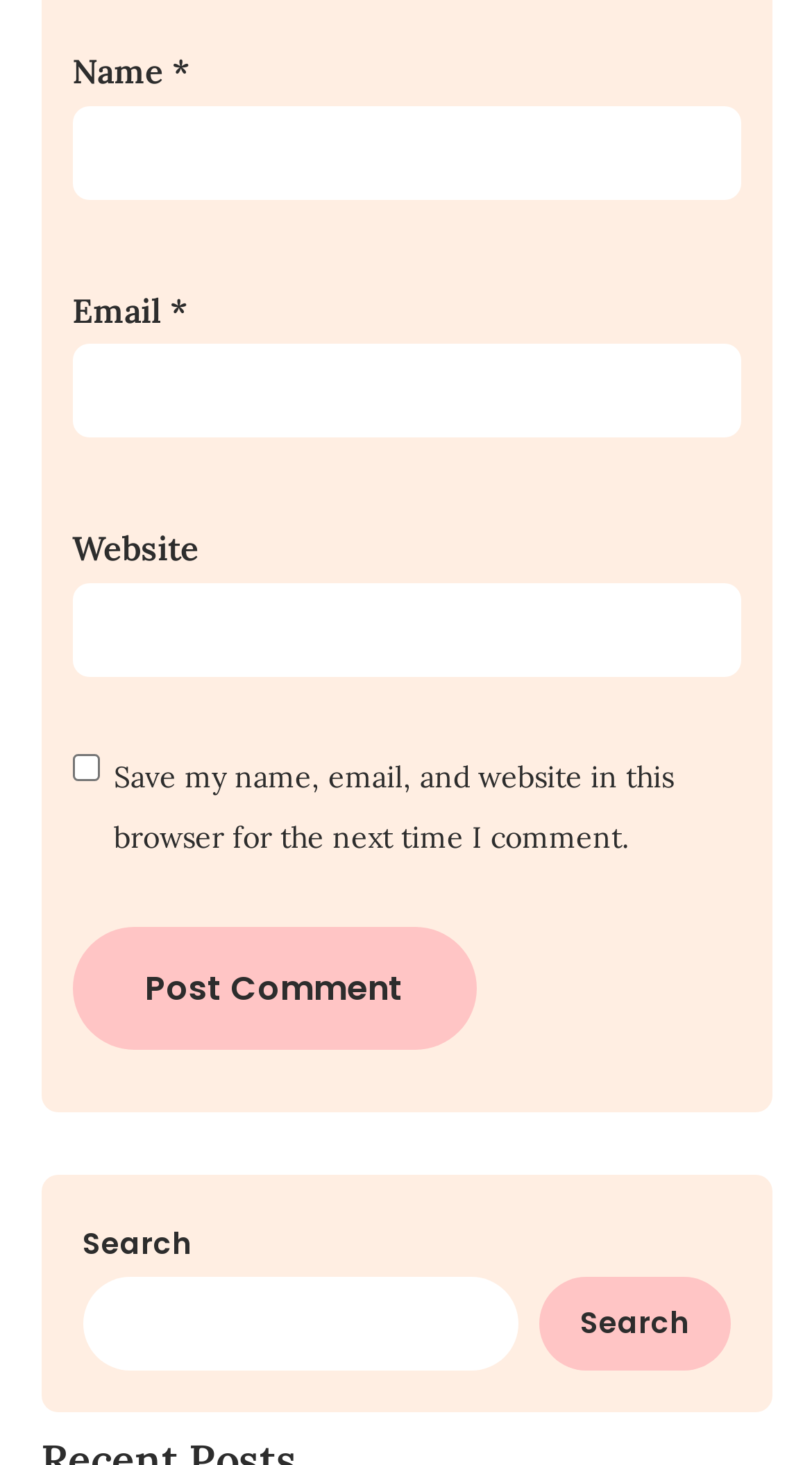Given the webpage screenshot, identify the bounding box of the UI element that matches this description: "name="submit" value="Post Comment"".

[0.088, 0.632, 0.586, 0.716]